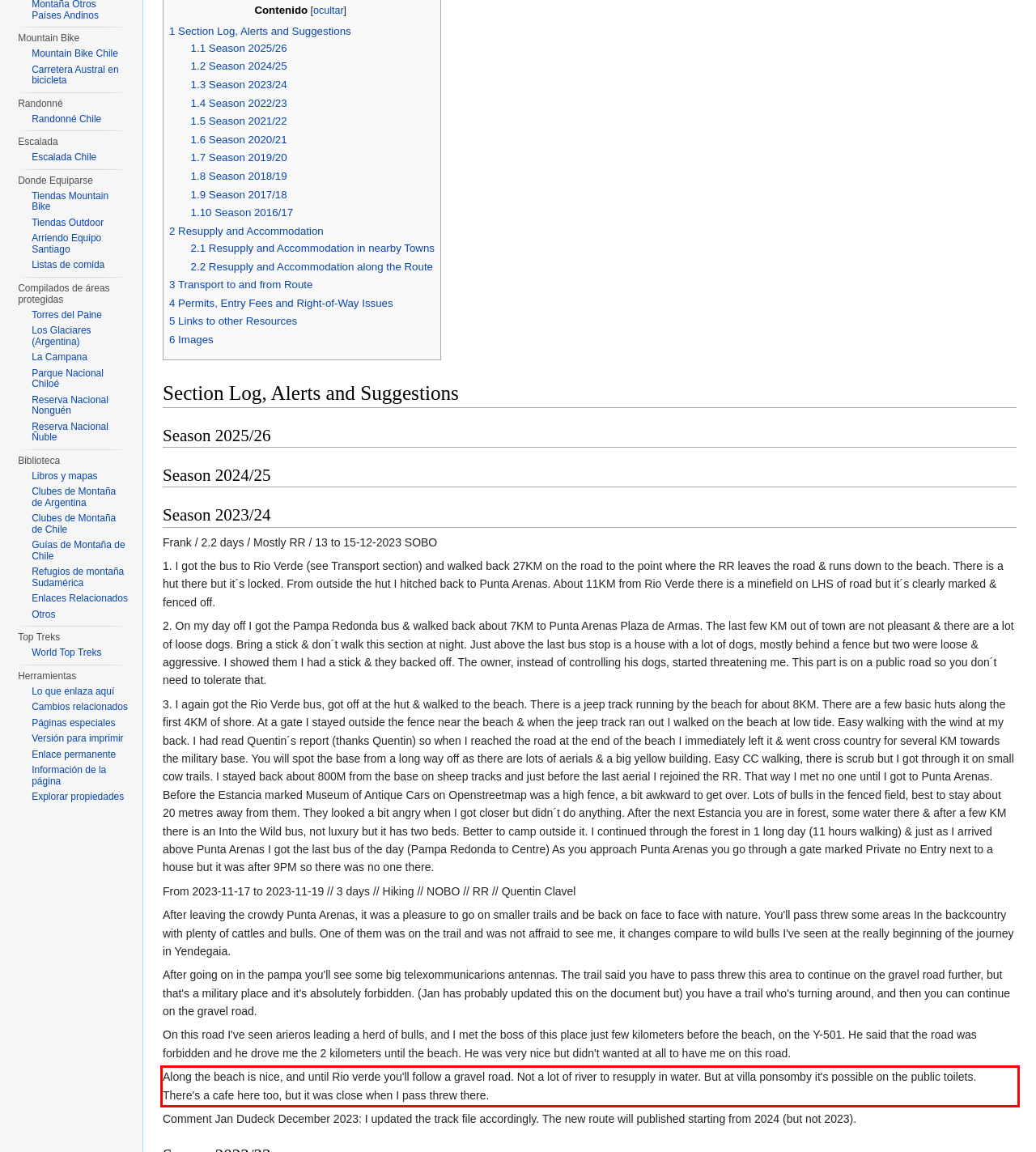Given a webpage screenshot with a red bounding box, perform OCR to read and deliver the text enclosed by the red bounding box.

Along the beach is nice, and until Rio verde you'll follow a gravel road. Not a lot of river to resupply in water. But at villa ponsomby it's possible on the public toilets. There's a cafe here too, but it was close when I pass threw there.